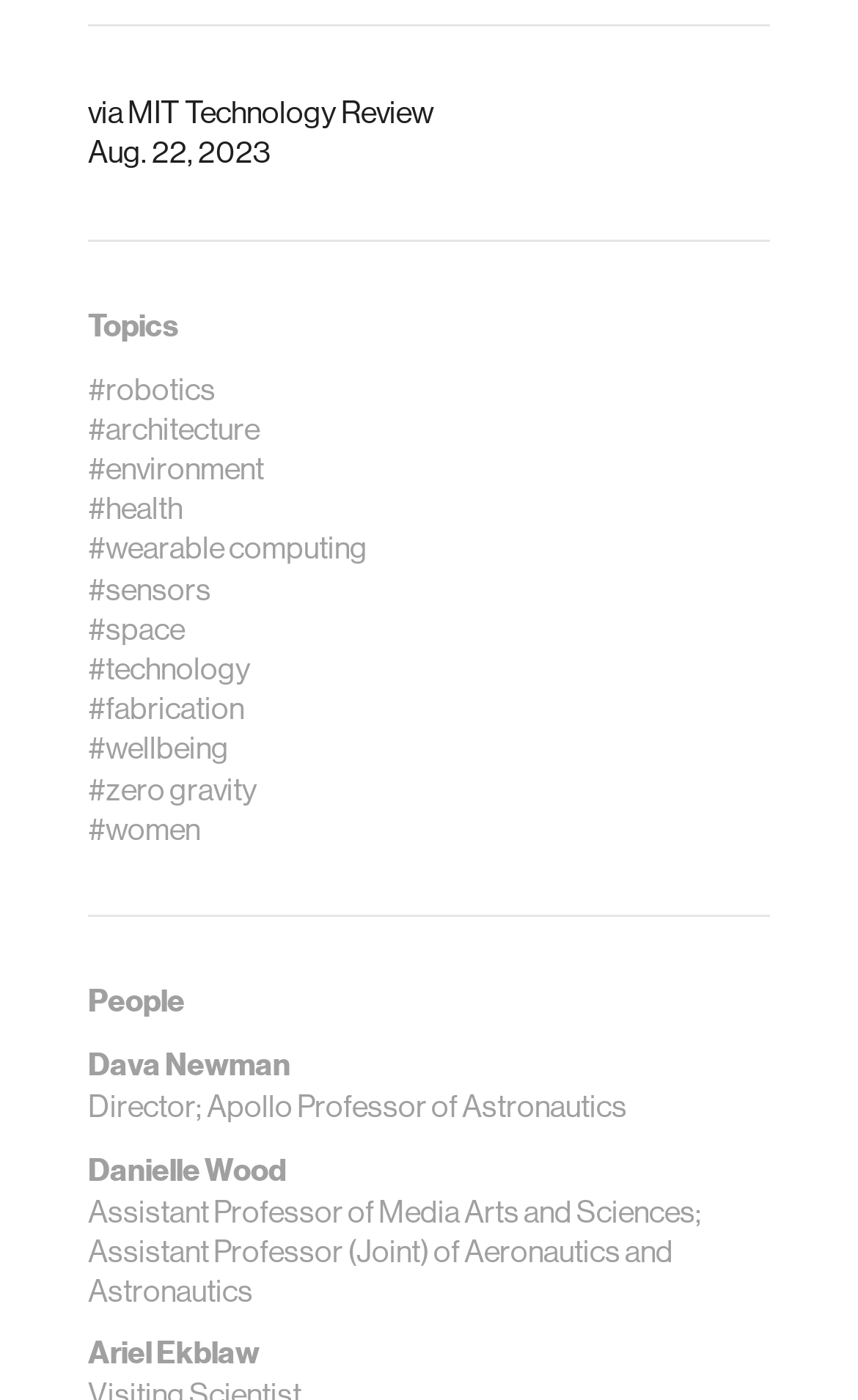Calculate the bounding box coordinates for the UI element based on the following description: "Fluid Interfaces". Ensure the coordinates are four float numbers between 0 and 1, i.e., [left, top, right, bottom].

[0.133, 0.616, 0.362, 0.641]